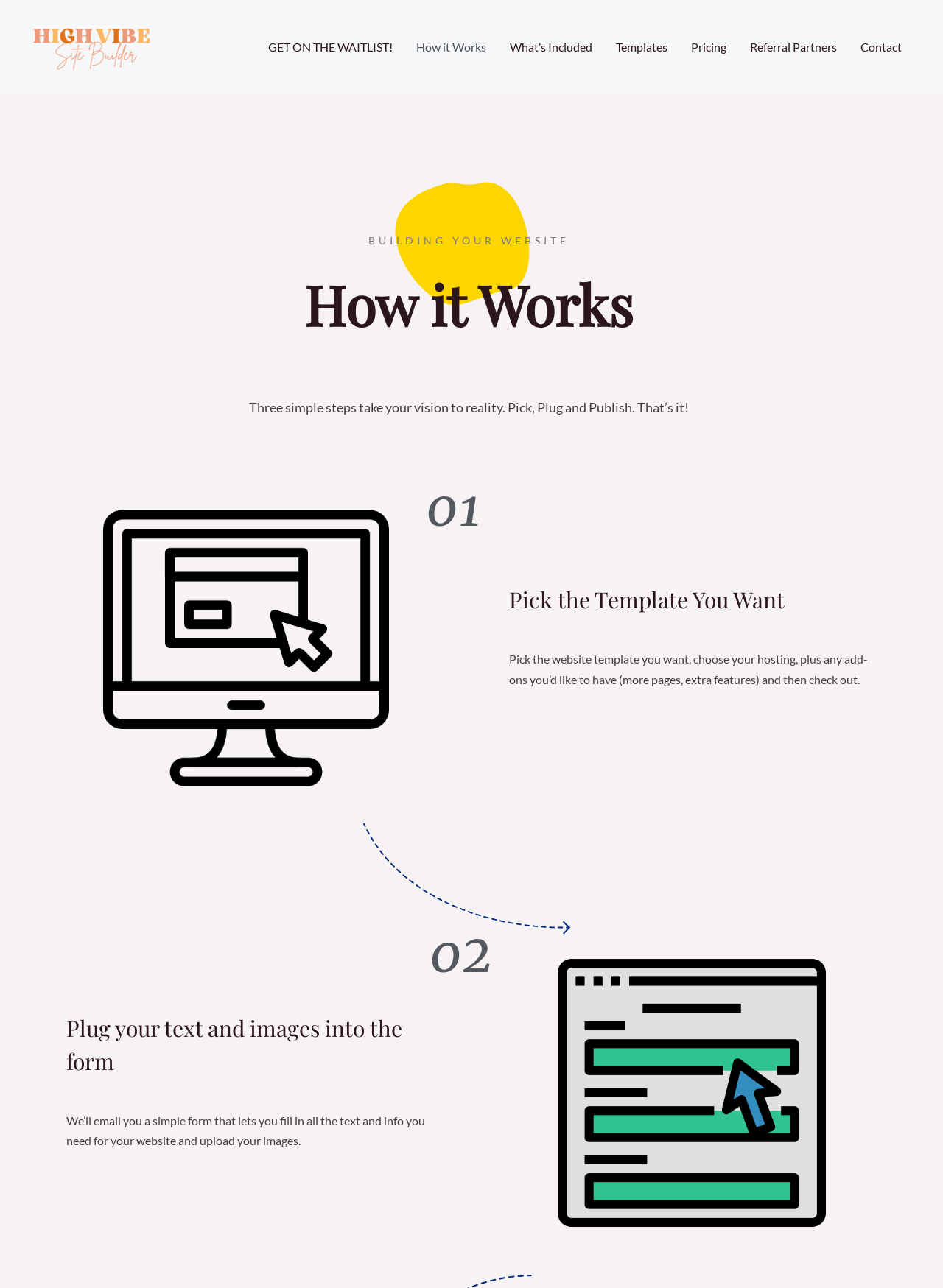Please provide a short answer using a single word or phrase for the question:
What is the name of the website builder?

High Vibe Site Builder